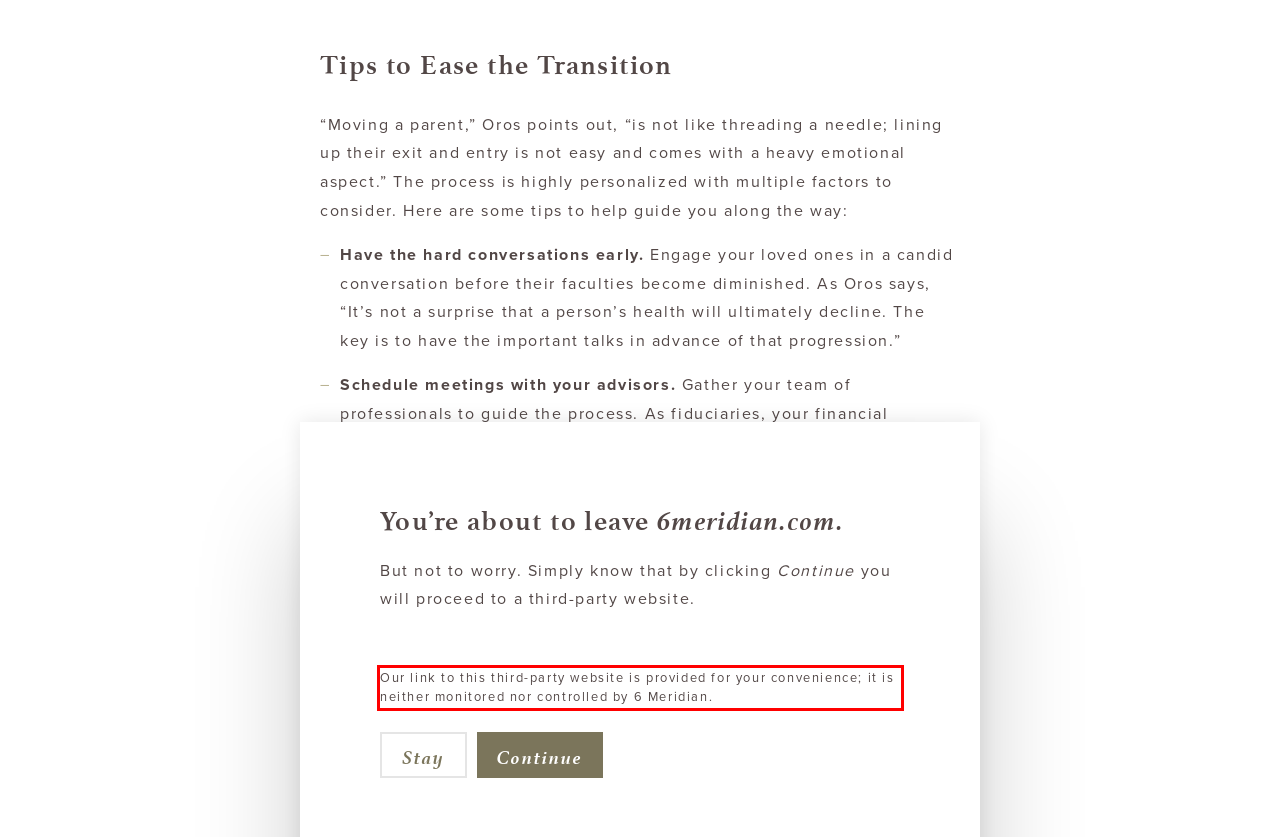Using the provided screenshot of a webpage, recognize and generate the text found within the red rectangle bounding box.

Our link to this third-party website is provided for your convenience; it is neither monitored nor controlled by 6 Meridian.